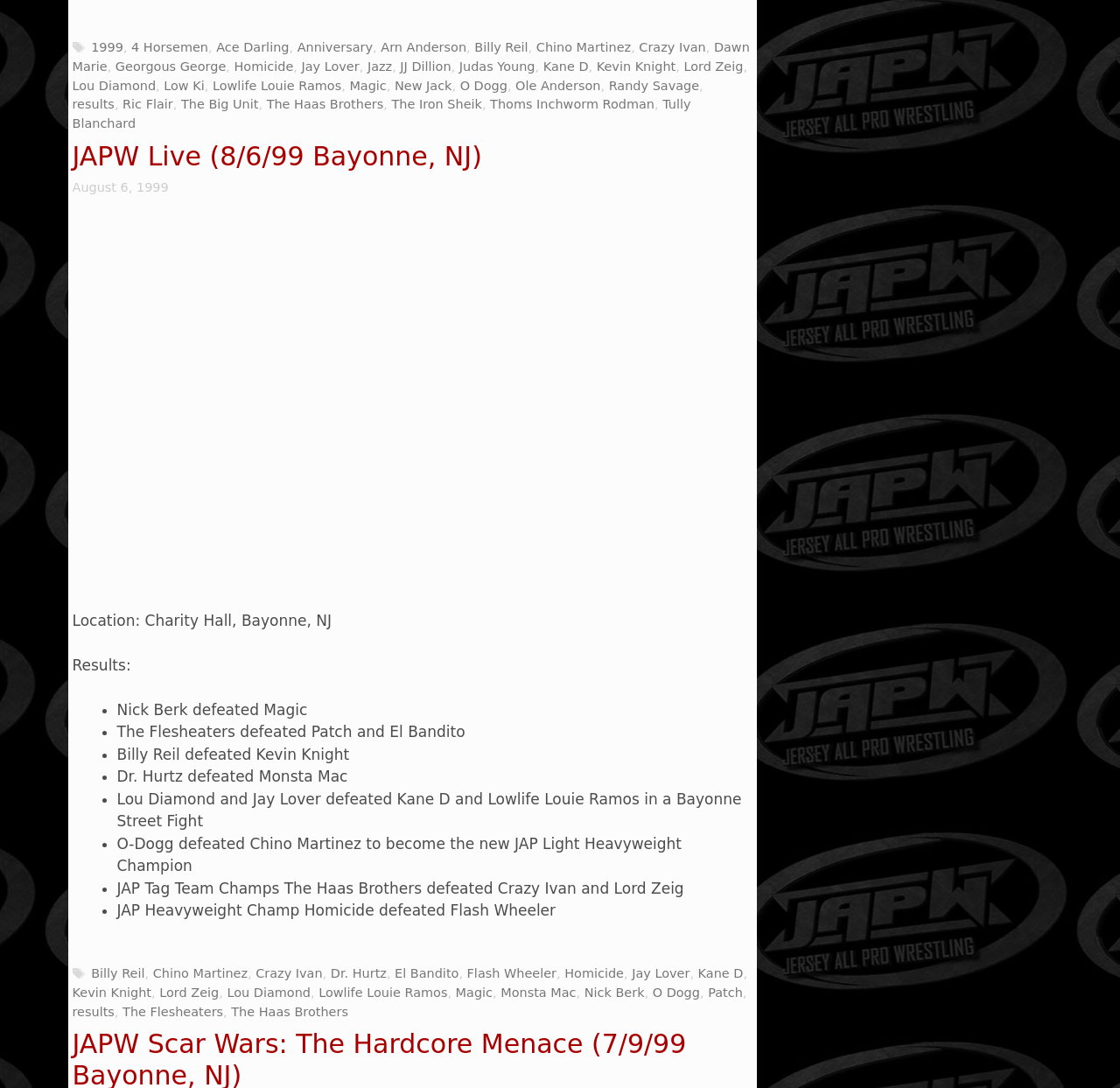Based on the image, give a detailed response to the question: What is the date of the event?

The date of the event is mentioned in the webpage as 'August 6, 1999', which is located below the event name and above the results section.